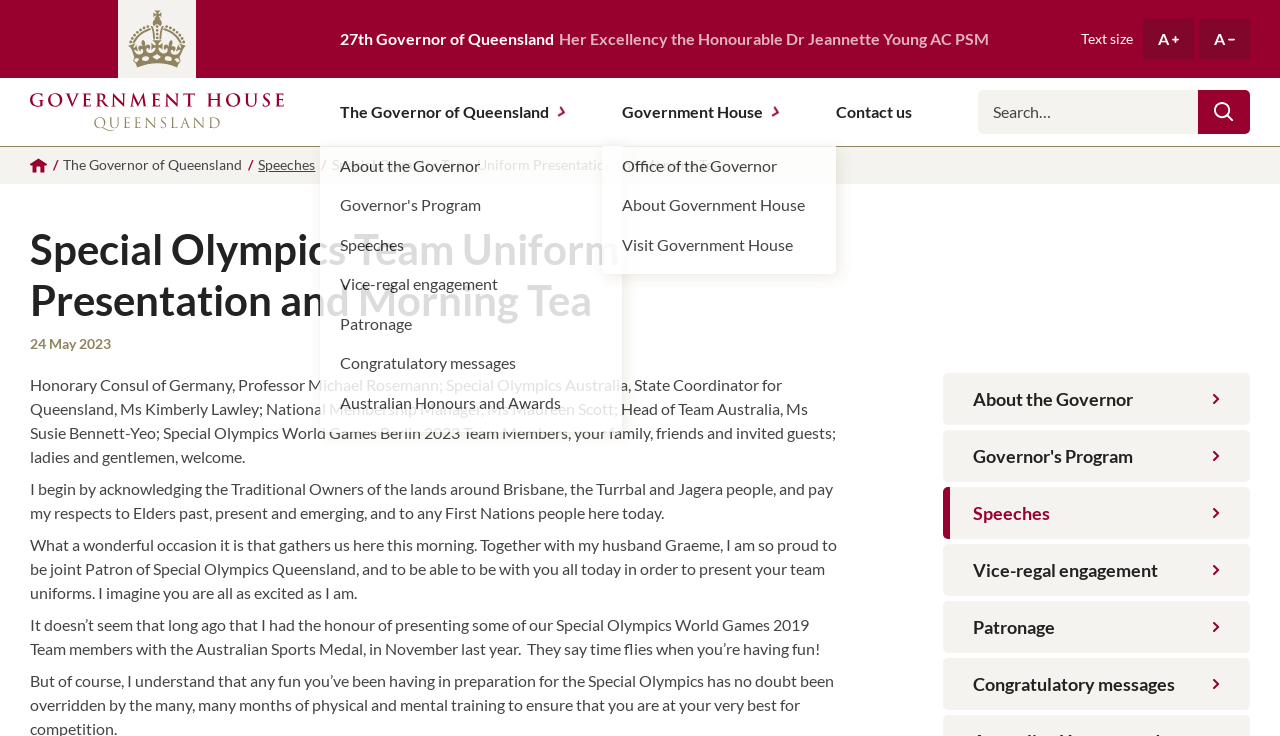Please locate the bounding box coordinates of the element's region that needs to be clicked to follow the instruction: "Visit the Government House Queensland website". The bounding box coordinates should be provided as four float numbers between 0 and 1, i.e., [left, top, right, bottom].

[0.023, 0.106, 0.222, 0.199]